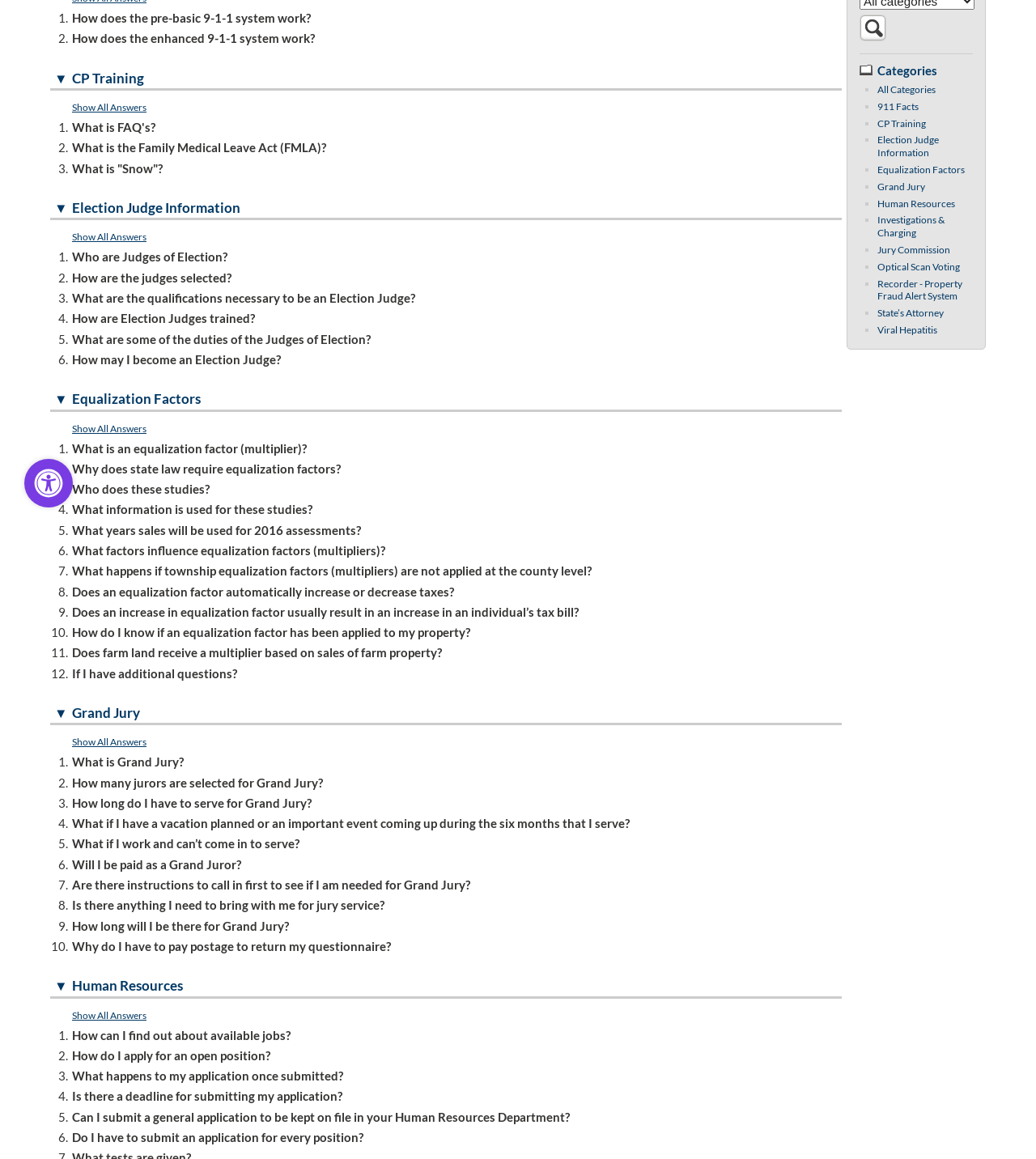Mark the bounding box of the element that matches the following description: "Human Resources".

[0.847, 0.17, 0.922, 0.181]